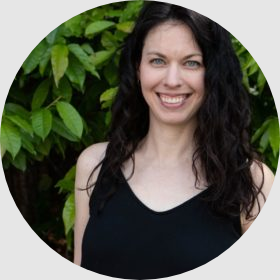Using the information in the image, give a detailed answer to the following question: Where does Kristin Weber-Witty reside?

The caption states that Kristin Weber-Witty resides in Dallas, Texas, with her husband, who also shares her passion for comedy, as they enjoy life and humor together while serving at their local church.